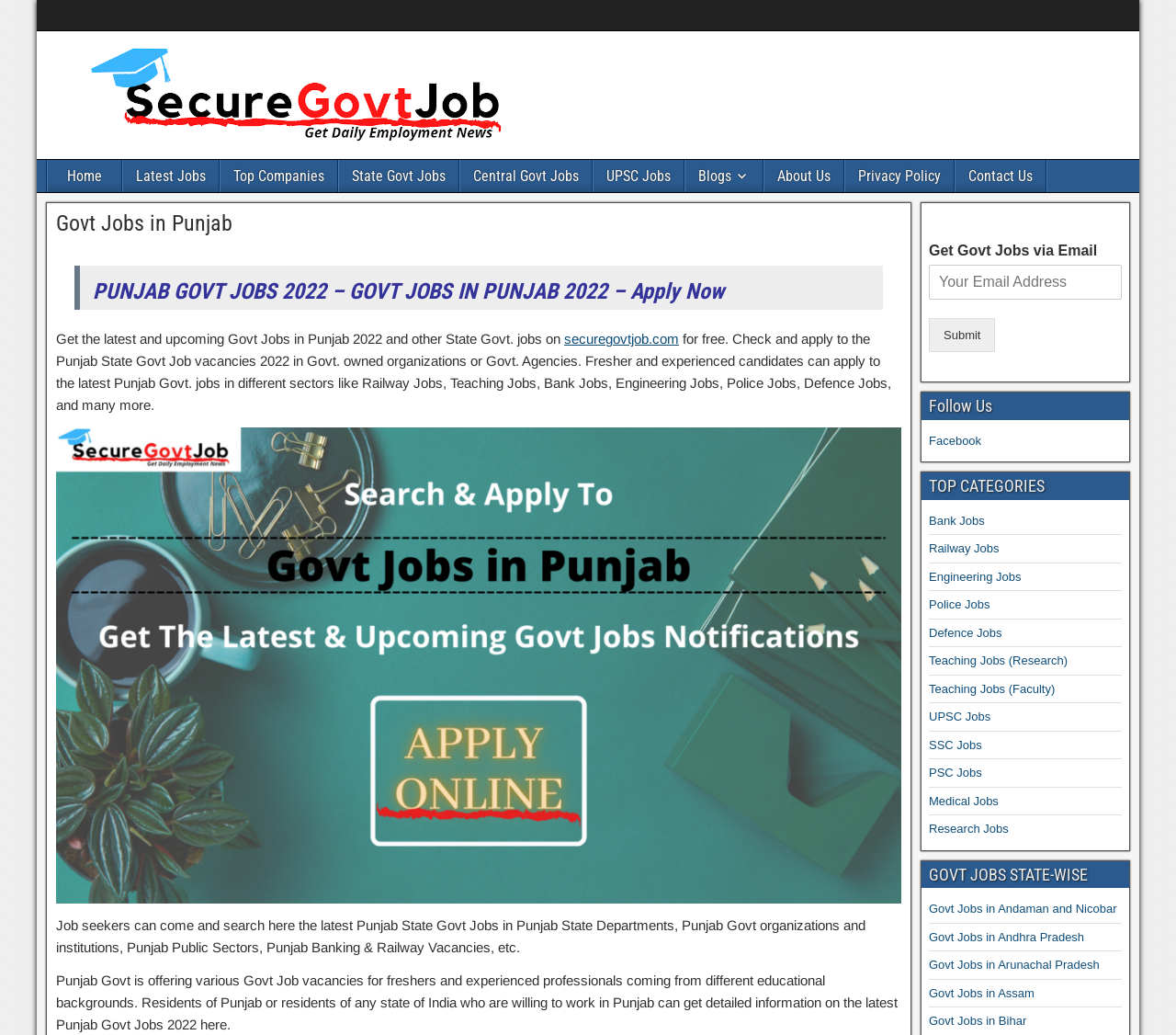Reply to the question with a brief word or phrase: What can users do with the 'Get Govt Jobs via Email' feature?

Get job updates via email